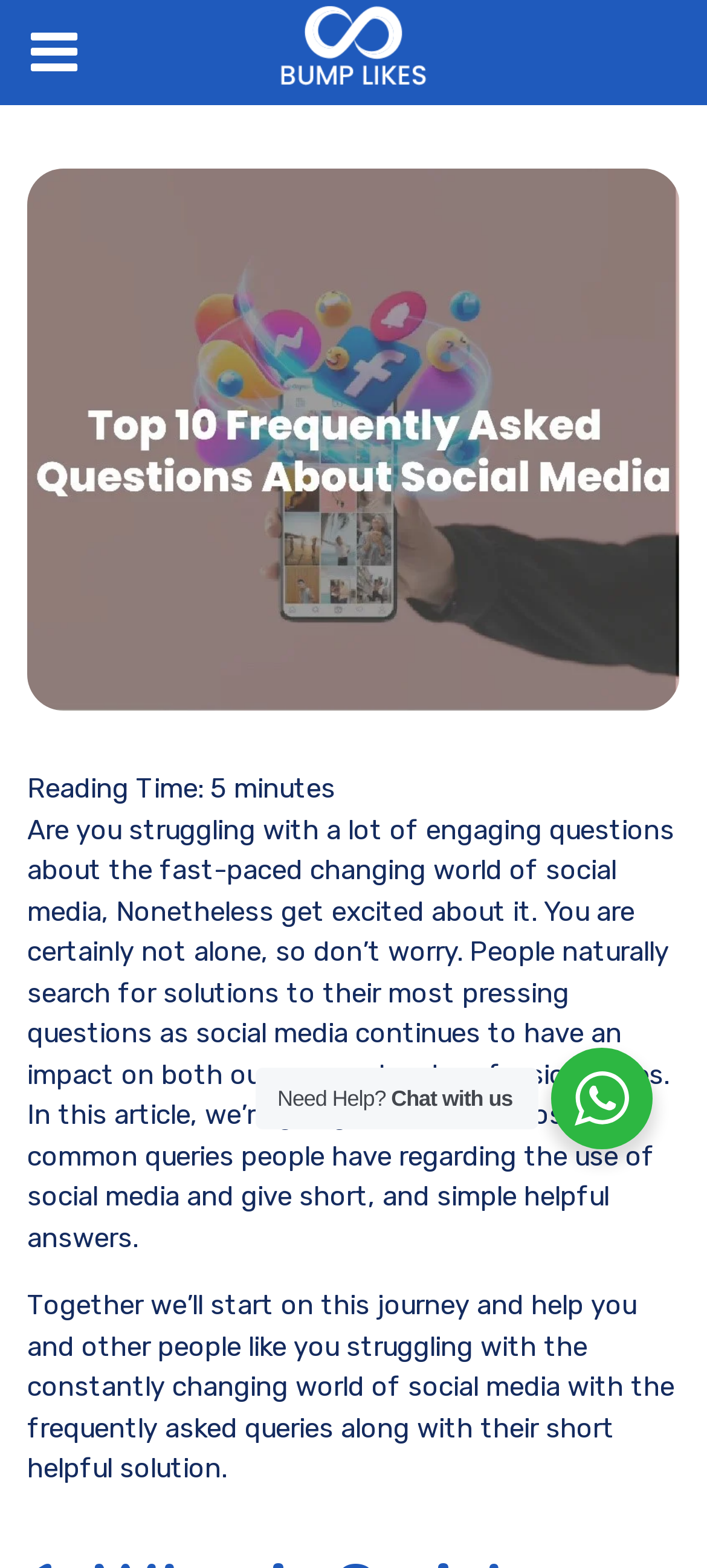What is the purpose of this article?
Give a single word or phrase as your answer by examining the image.

To answer social media FAQs